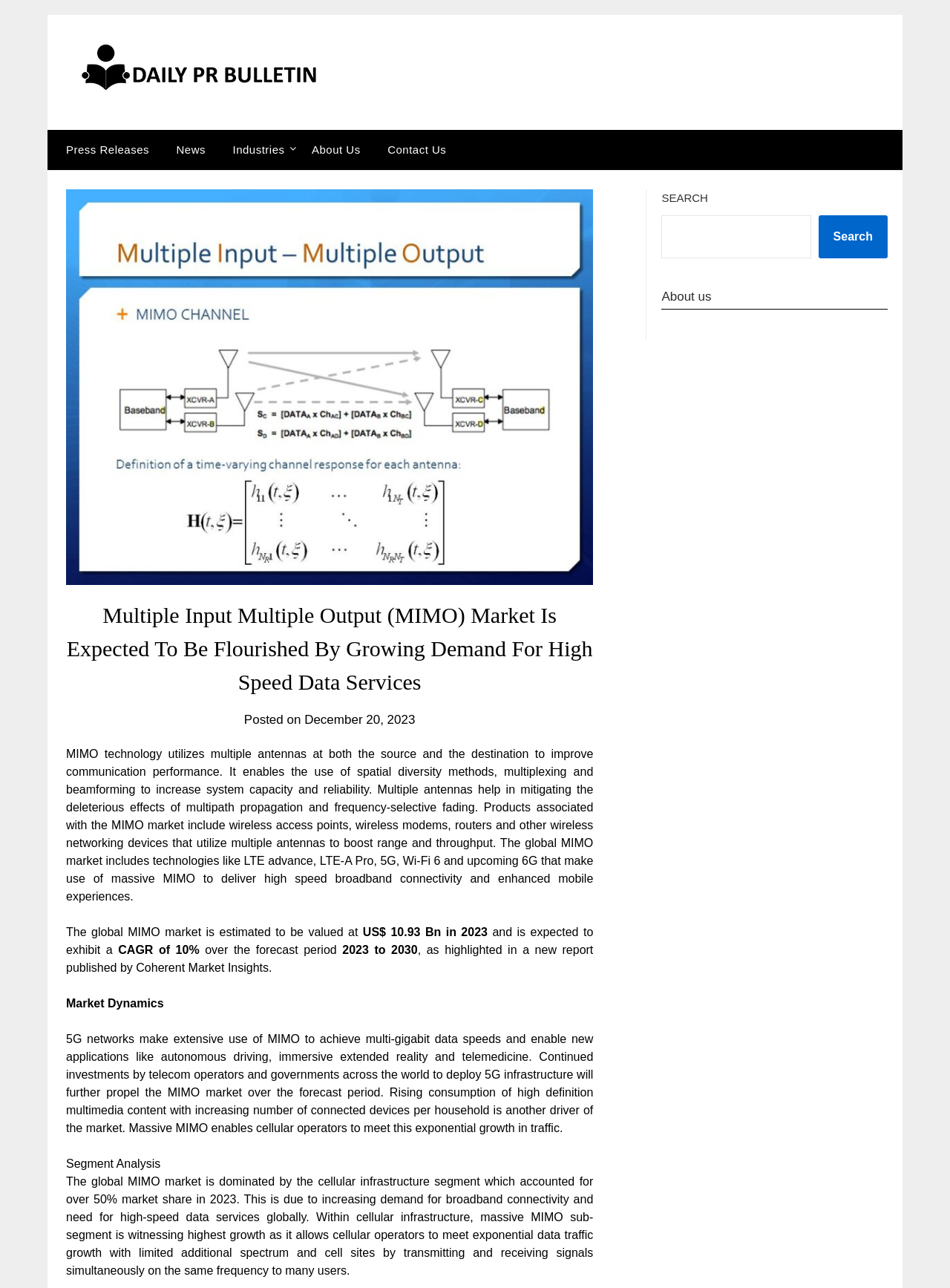Using a single word or phrase, answer the following question: 
What is the expected growth rate of the MIMO market?

10% CAGR